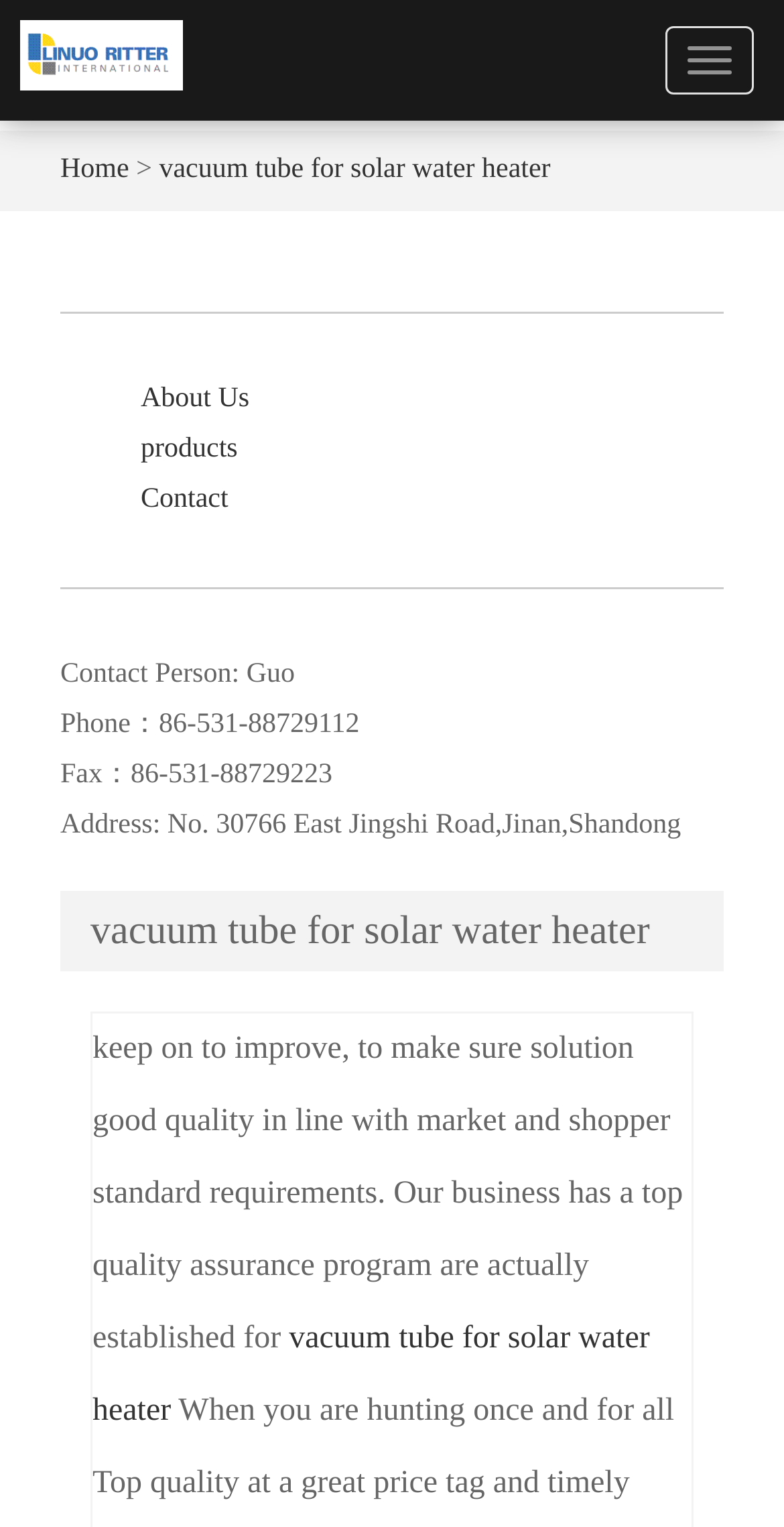Find and indicate the bounding box coordinates of the region you should select to follow the given instruction: "Contact the supplier".

[0.179, 0.318, 0.291, 0.338]